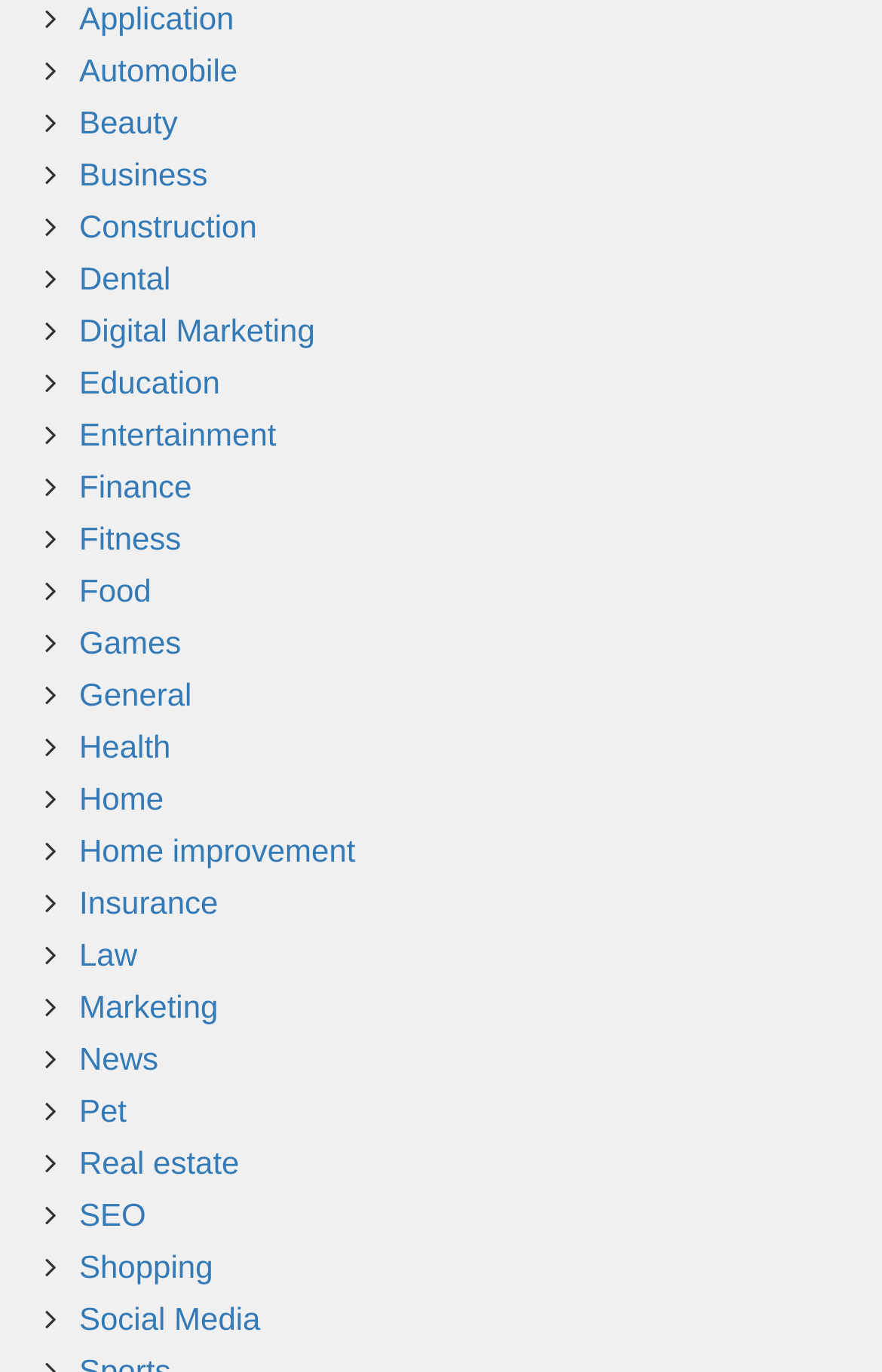Find the bounding box coordinates for the element described here: "Social Media".

[0.09, 0.948, 0.295, 0.974]